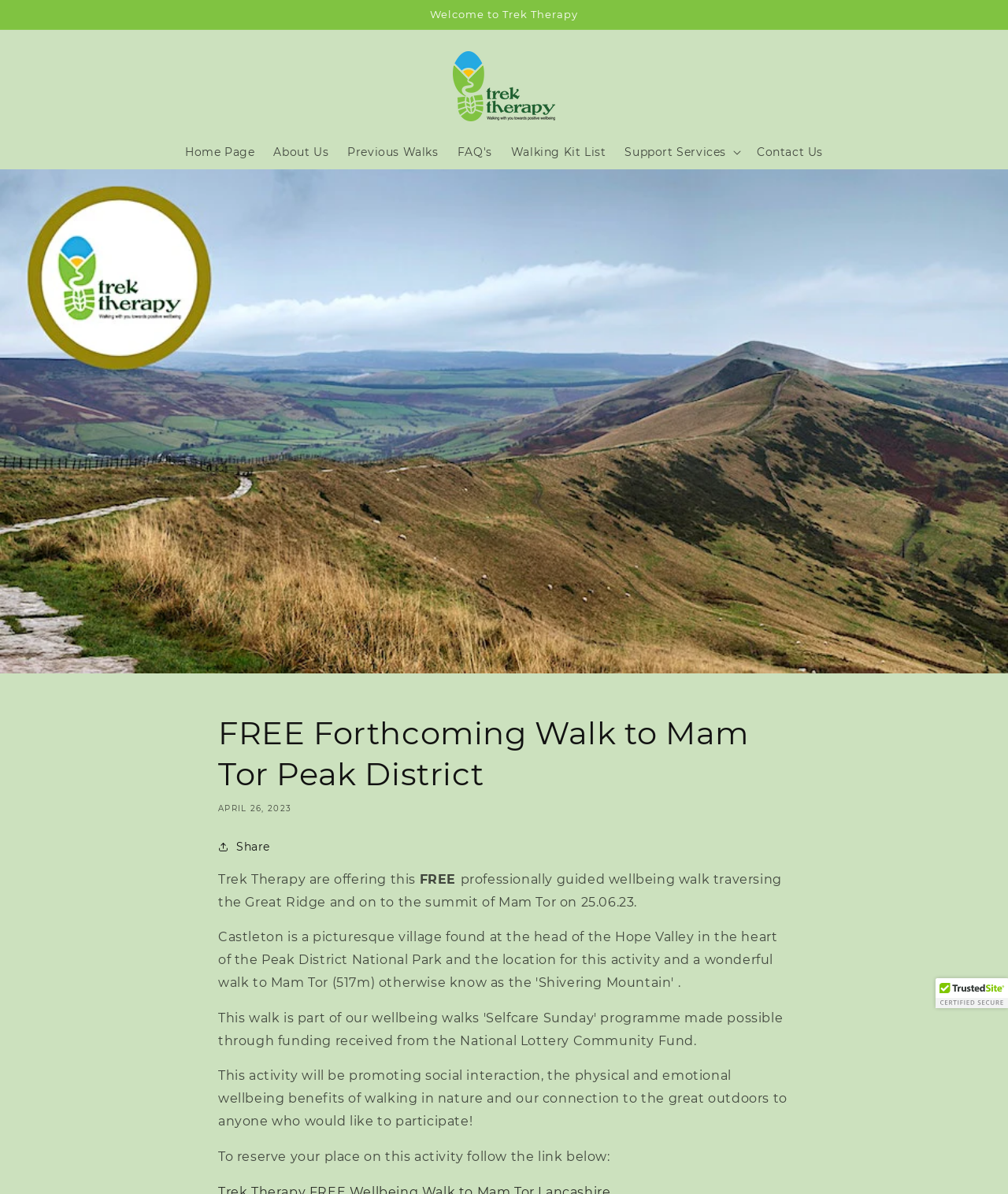Pinpoint the bounding box coordinates for the area that should be clicked to perform the following instruction: "Share this walk".

[0.216, 0.701, 0.268, 0.718]